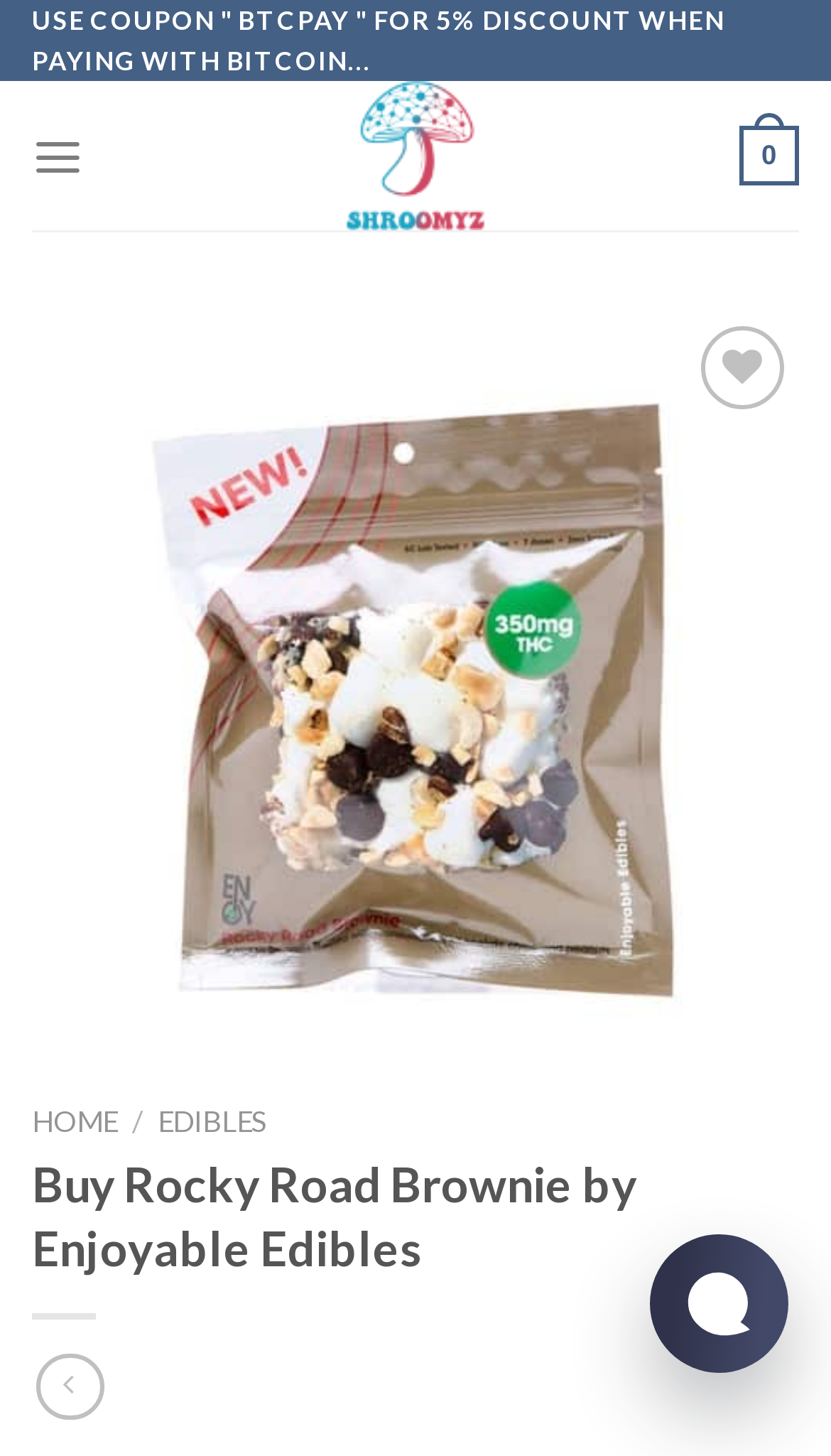What is the name of the store?
Observe the image and answer the question with a one-word or short phrase response.

Psilocybin chocolate store